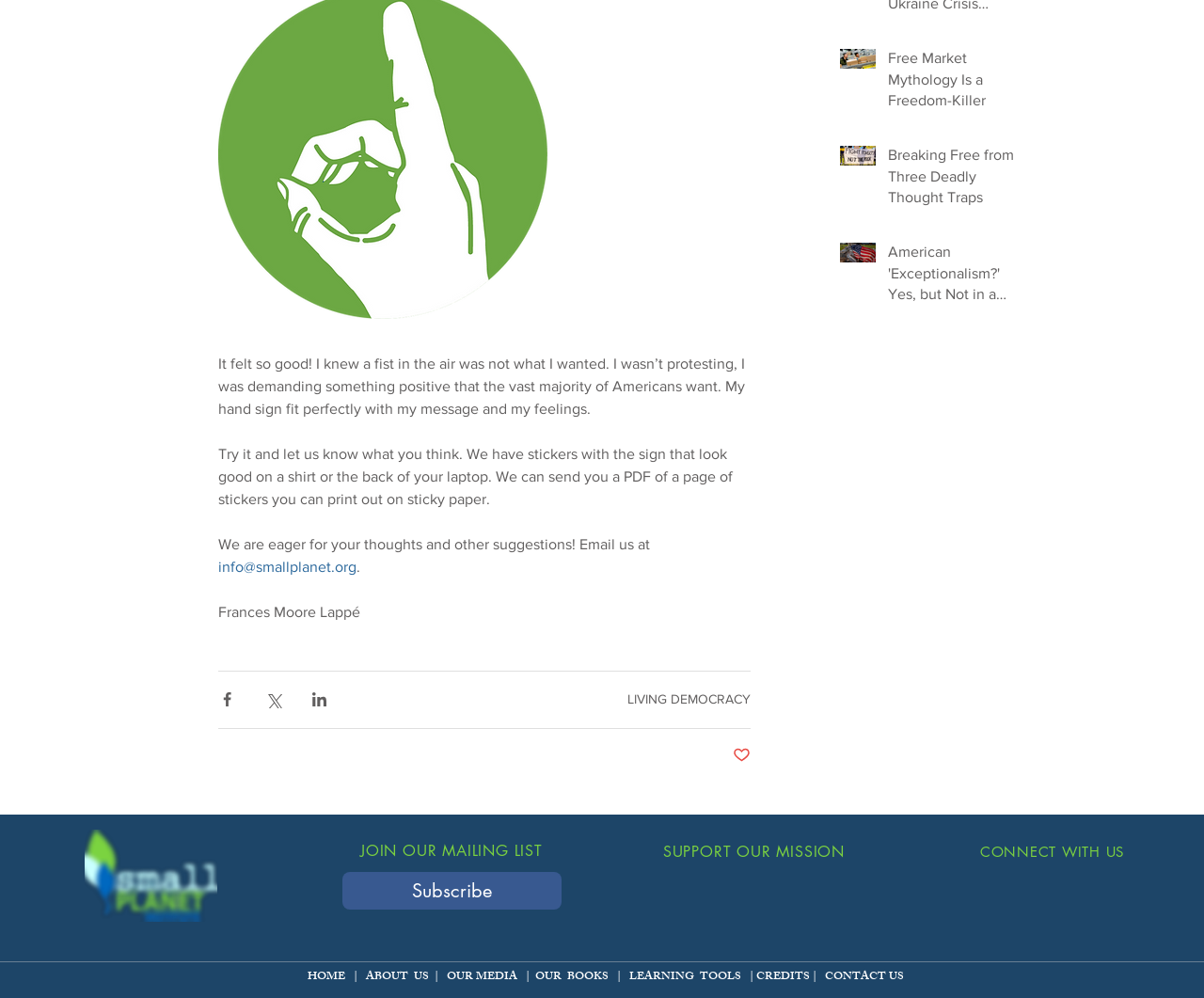What is the name of the organization?
Carefully analyze the image and provide a thorough answer to the question.

The email address 'info@smallplanet.org' is provided, which suggests that the organization is called Small Planet, as indicated by the domain name of the email address.